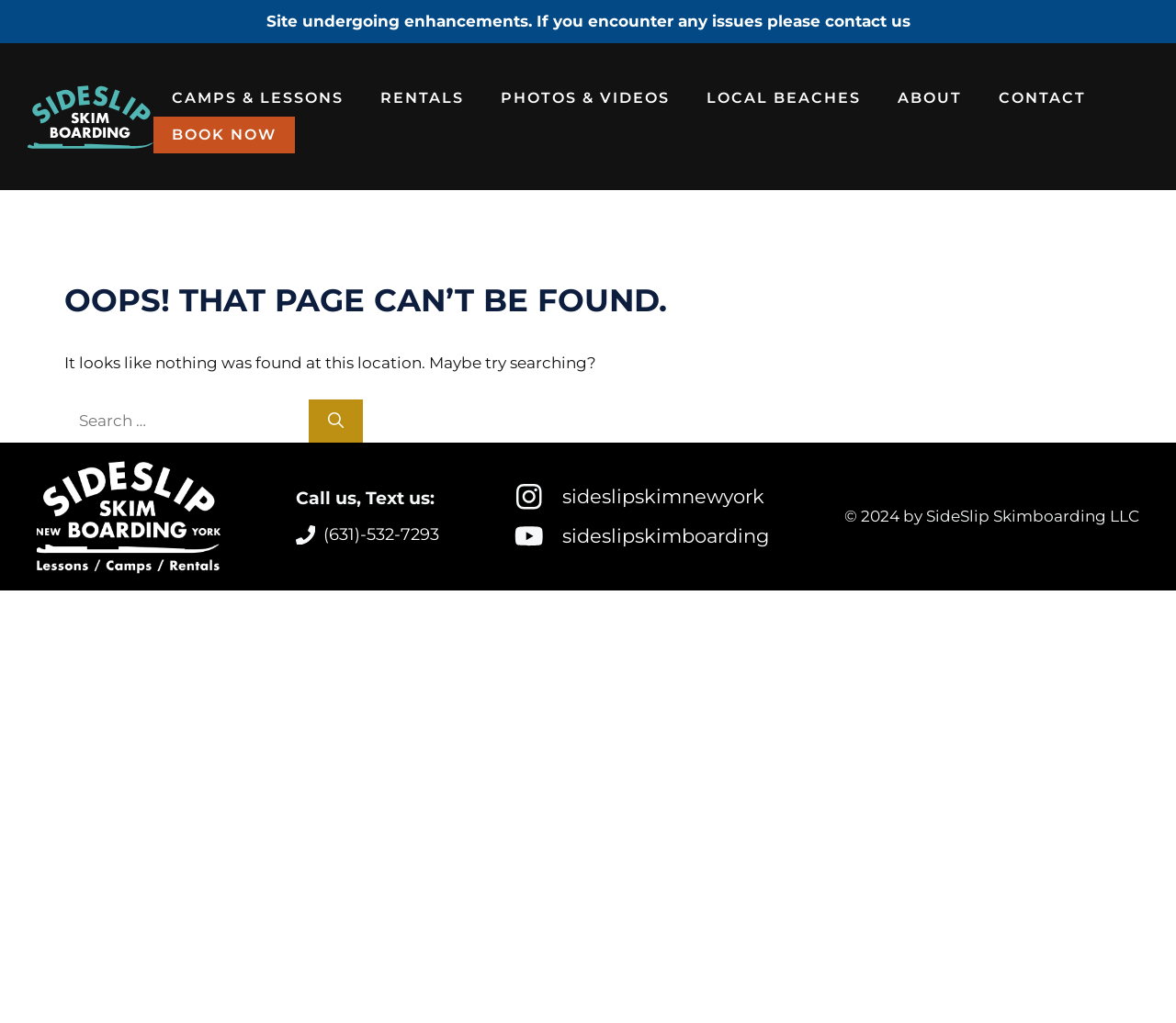Explain the webpage's design and content in an elaborate manner.

This webpage displays a "Page Not Found" error message. At the top, there is a banner with the site's name, "Side/Slip Skimboarding", accompanied by an image. Below the banner, there is a navigation menu with seven links: "CAMPS & LESSONS", "RENTALS", "PHOTOS & VIDEOS", "LOCAL BEACHES", "ABOUT", "CONTACT", and "BOOK NOW".

The main content area is divided into two sections. The top section has a heading that reads "OOPS! THAT PAGE CAN’T BE FOUND." followed by a static text that says "It looks like nothing was found at this location. Maybe try searching?". Below this, there is a search box with a "Search" button.

On the left side of the page, there is a figure with an image and a link. Below this, there is a static text that says "Call us, Text us:" followed by two links with phone numbers and social media handles.

At the bottom of the page, there is a copyright notice that reads "© 2024 by SideSlip Skimboarding LLC".